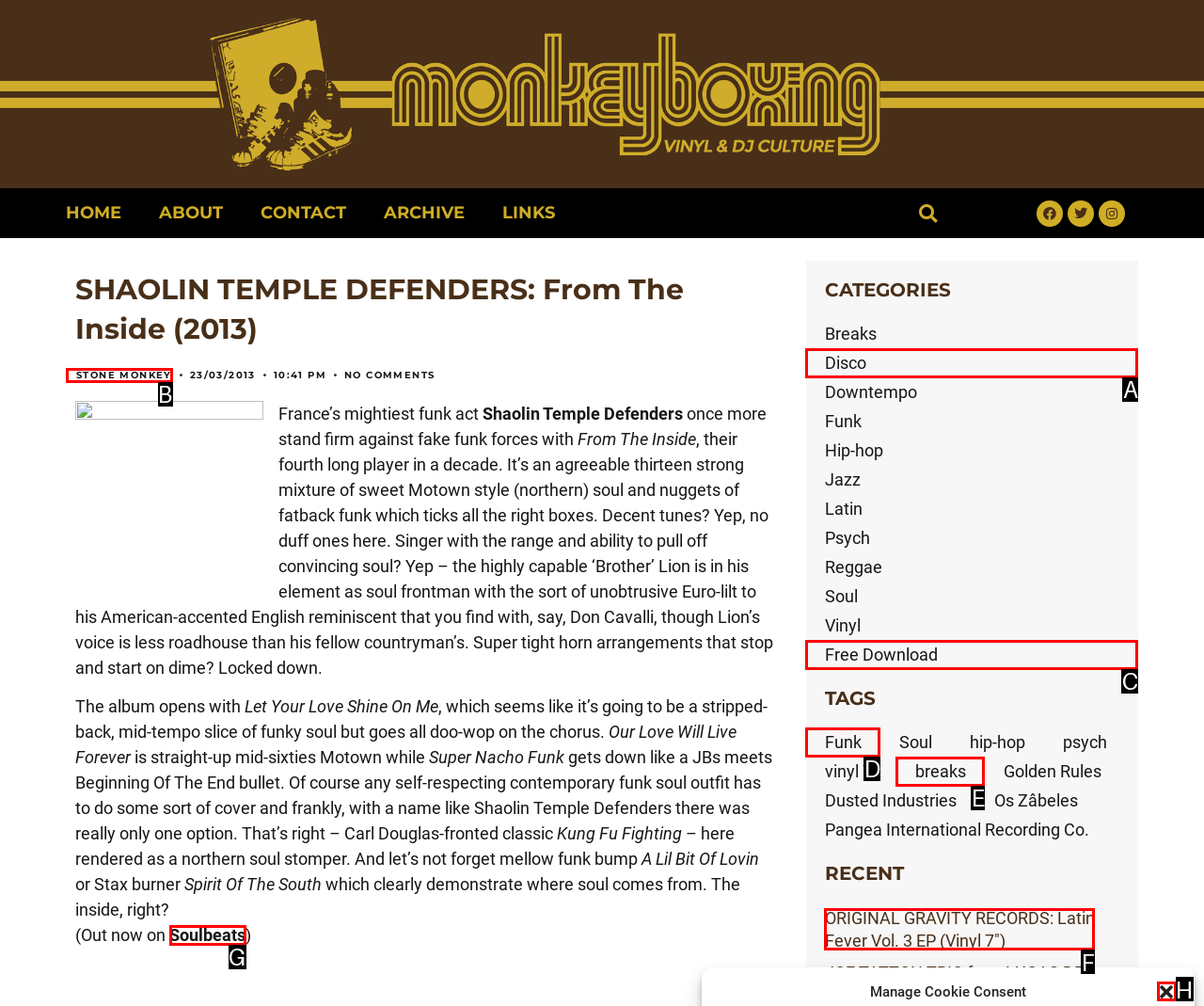Choose the UI element to click on to achieve this task: Read more about 'STONE MONKEY'. Reply with the letter representing the selected element.

B